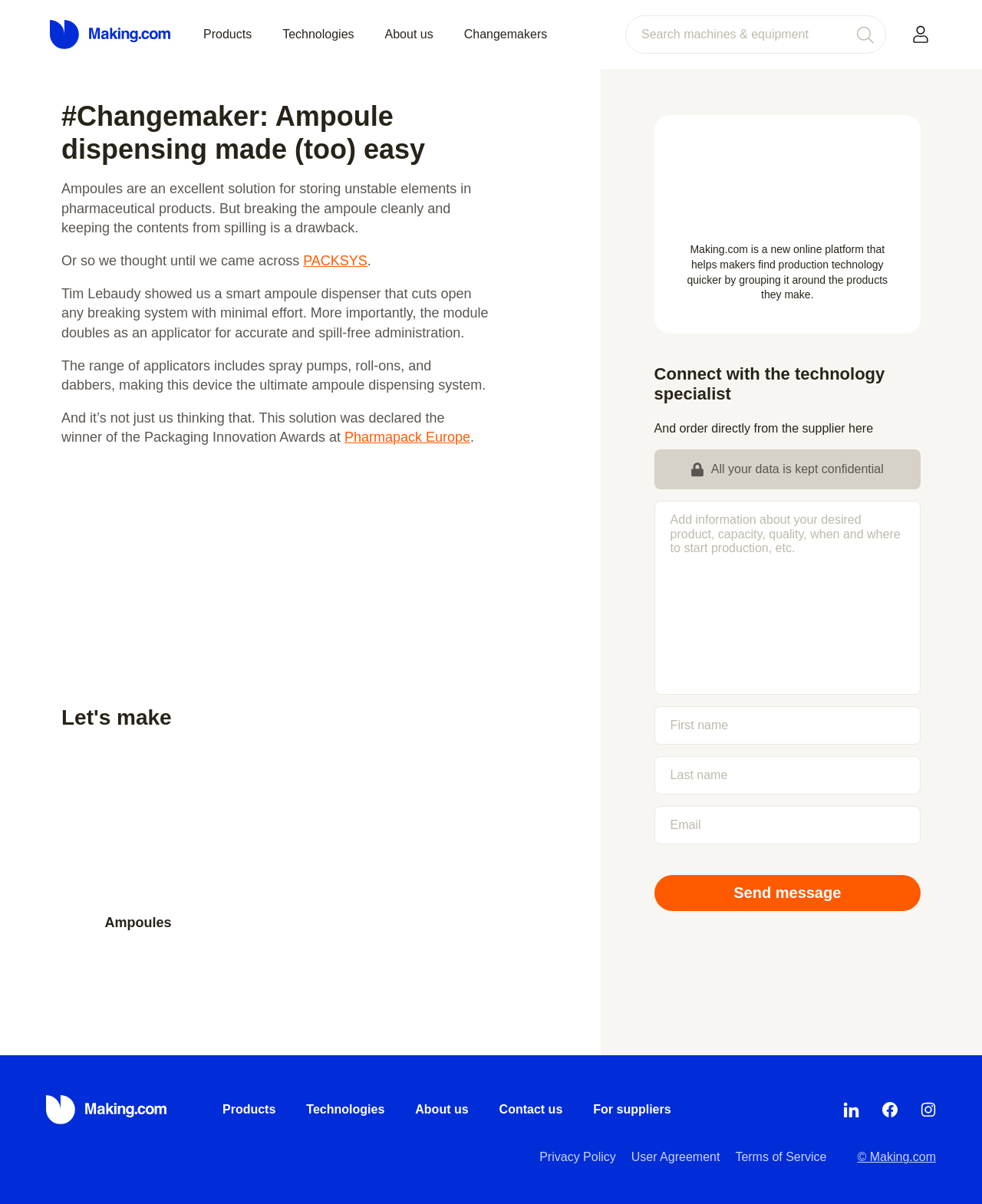Determine the bounding box coordinates of the region to click in order to accomplish the following instruction: "Go to the About us page". Provide the coordinates as four float numbers between 0 and 1, specifically [left, top, right, bottom].

[0.392, 0.023, 0.441, 0.034]